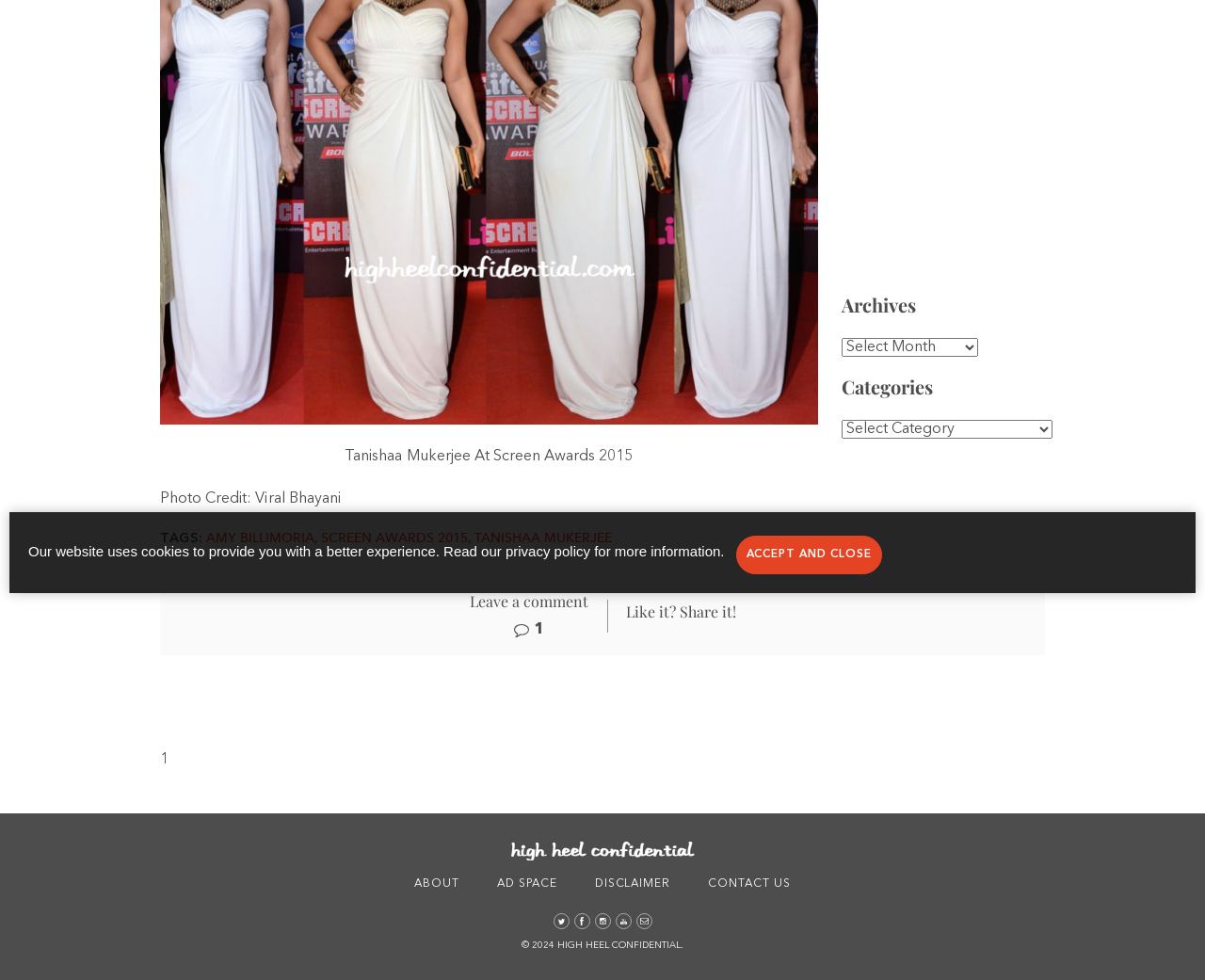Predict the bounding box for the UI component with the following description: "1".

[0.427, 0.635, 0.45, 0.651]